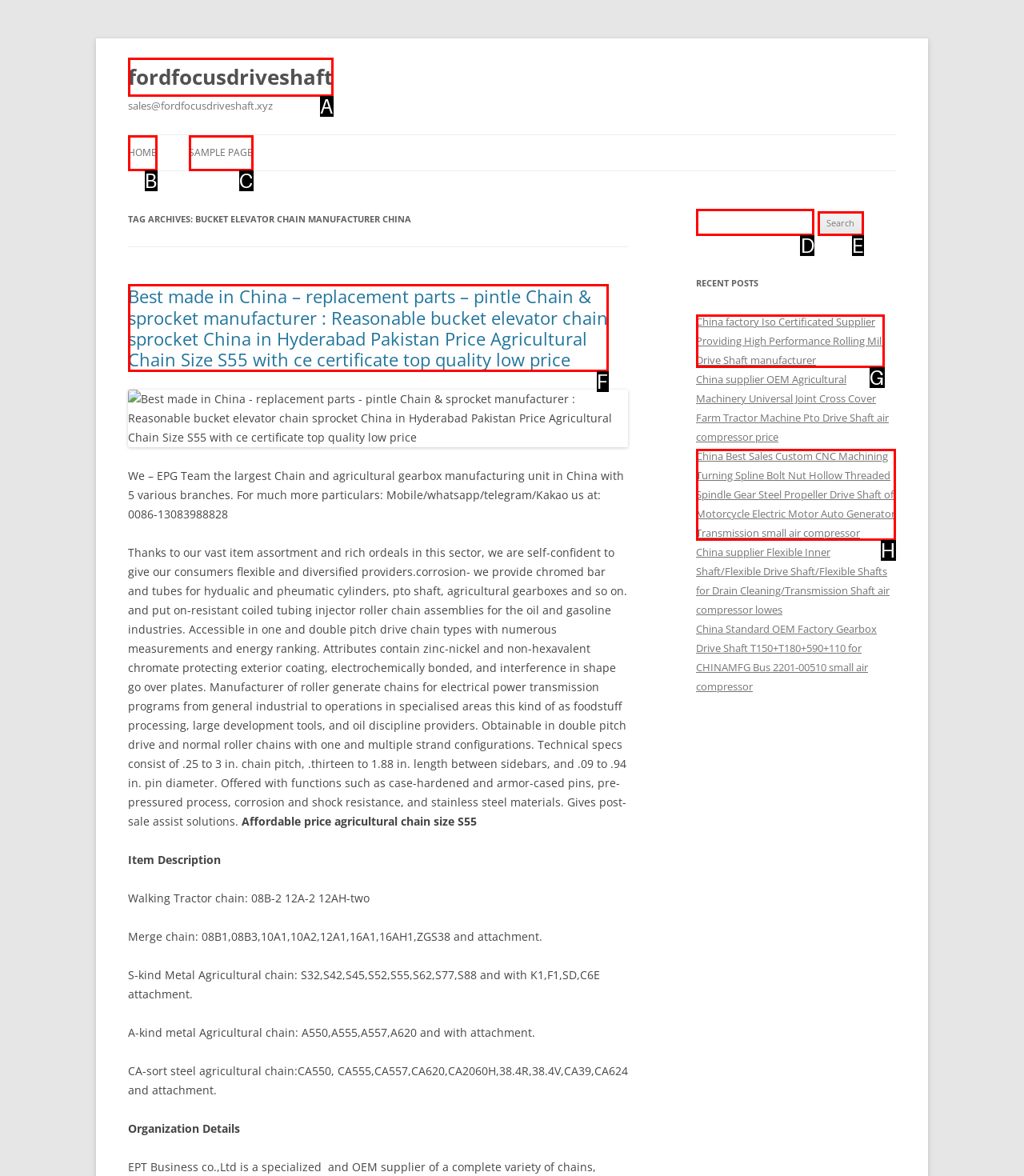Which HTML element should be clicked to complete the following task: Search for something?
Answer with the letter corresponding to the correct choice.

D